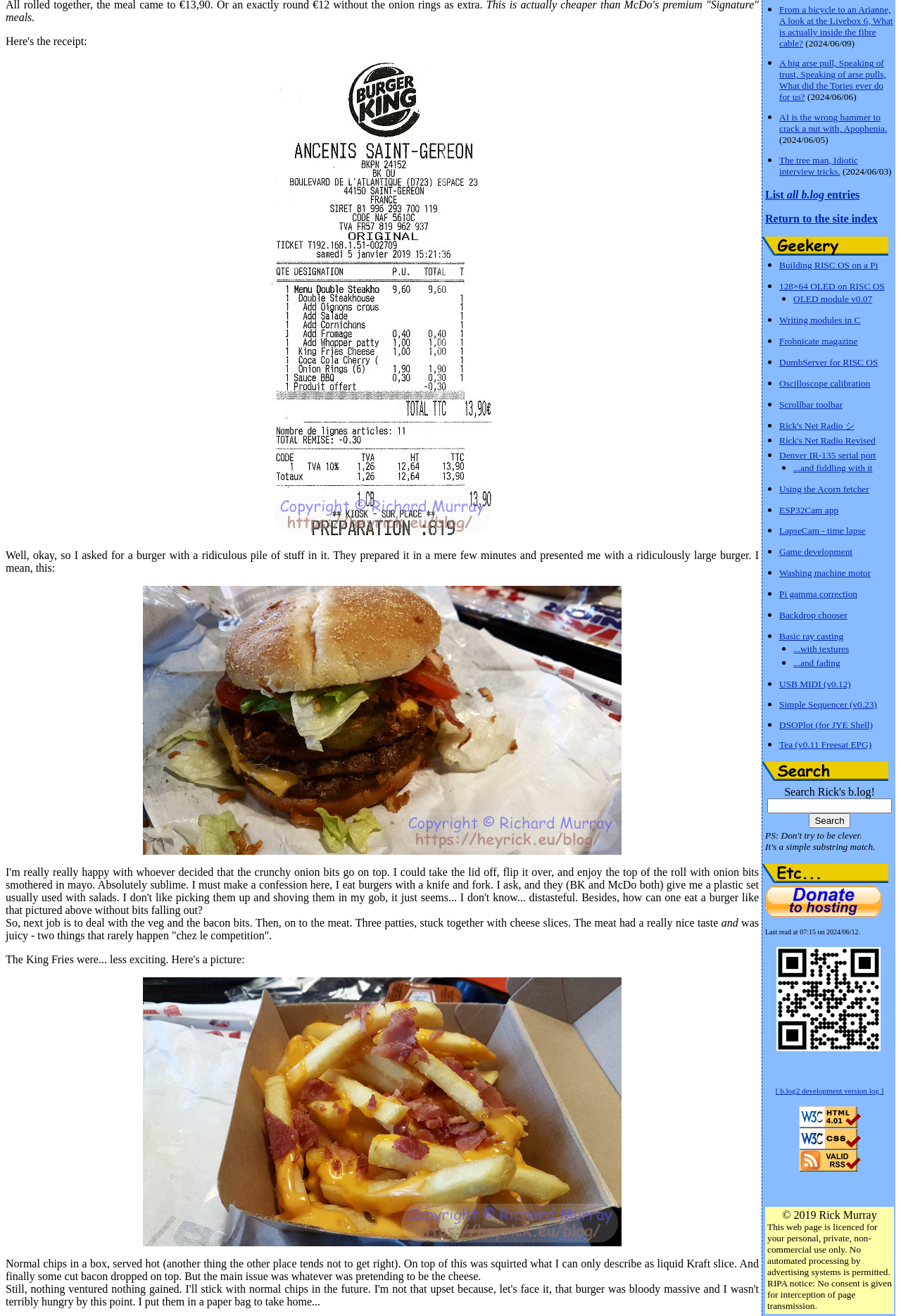Provide the bounding box coordinates of the HTML element this sentence describes: "Home". The bounding box coordinates consist of four float numbers between 0 and 1, i.e., [left, top, right, bottom].

None